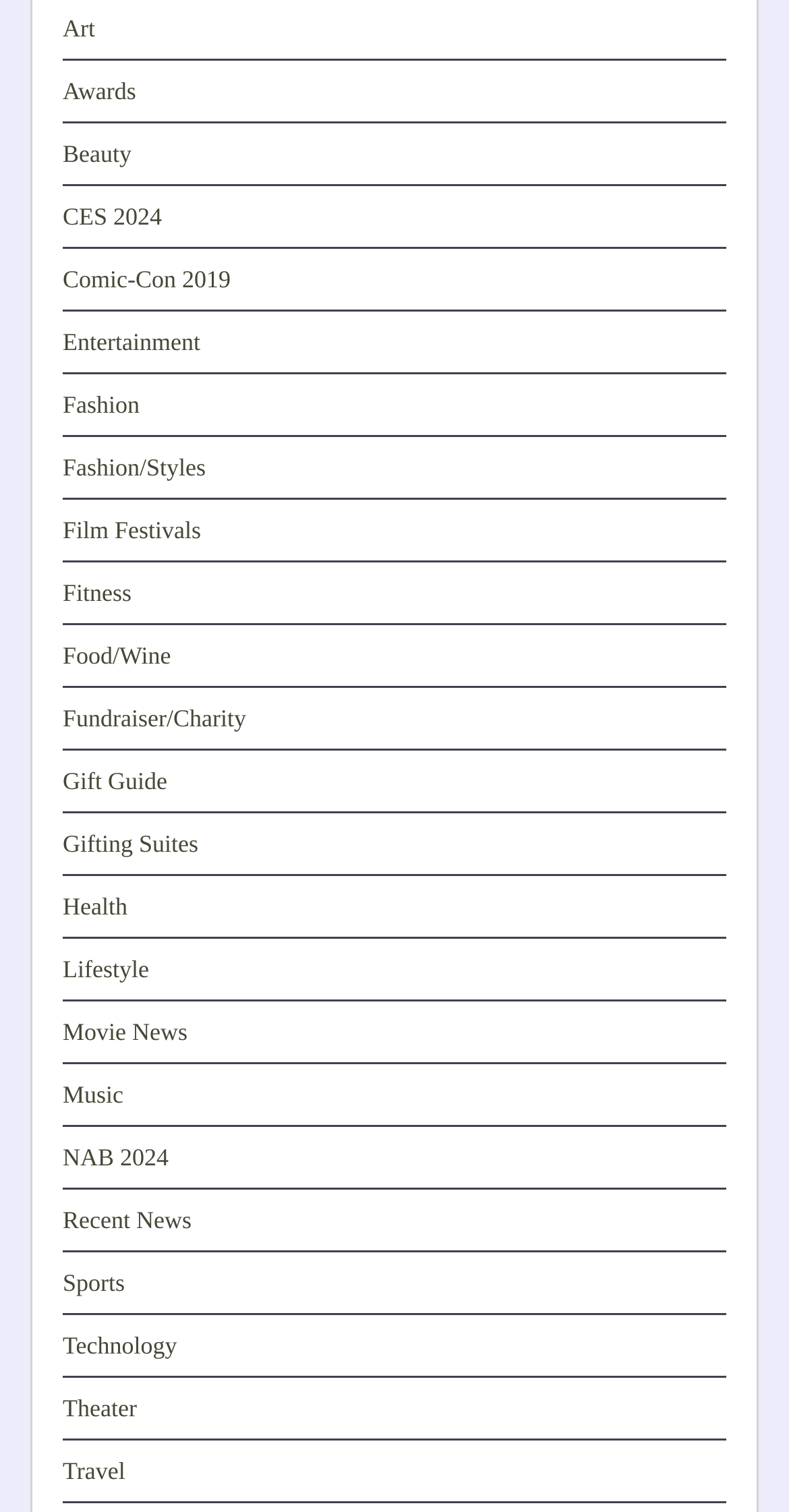Locate the coordinates of the bounding box for the clickable region that fulfills this instruction: "Go to the cart".

None